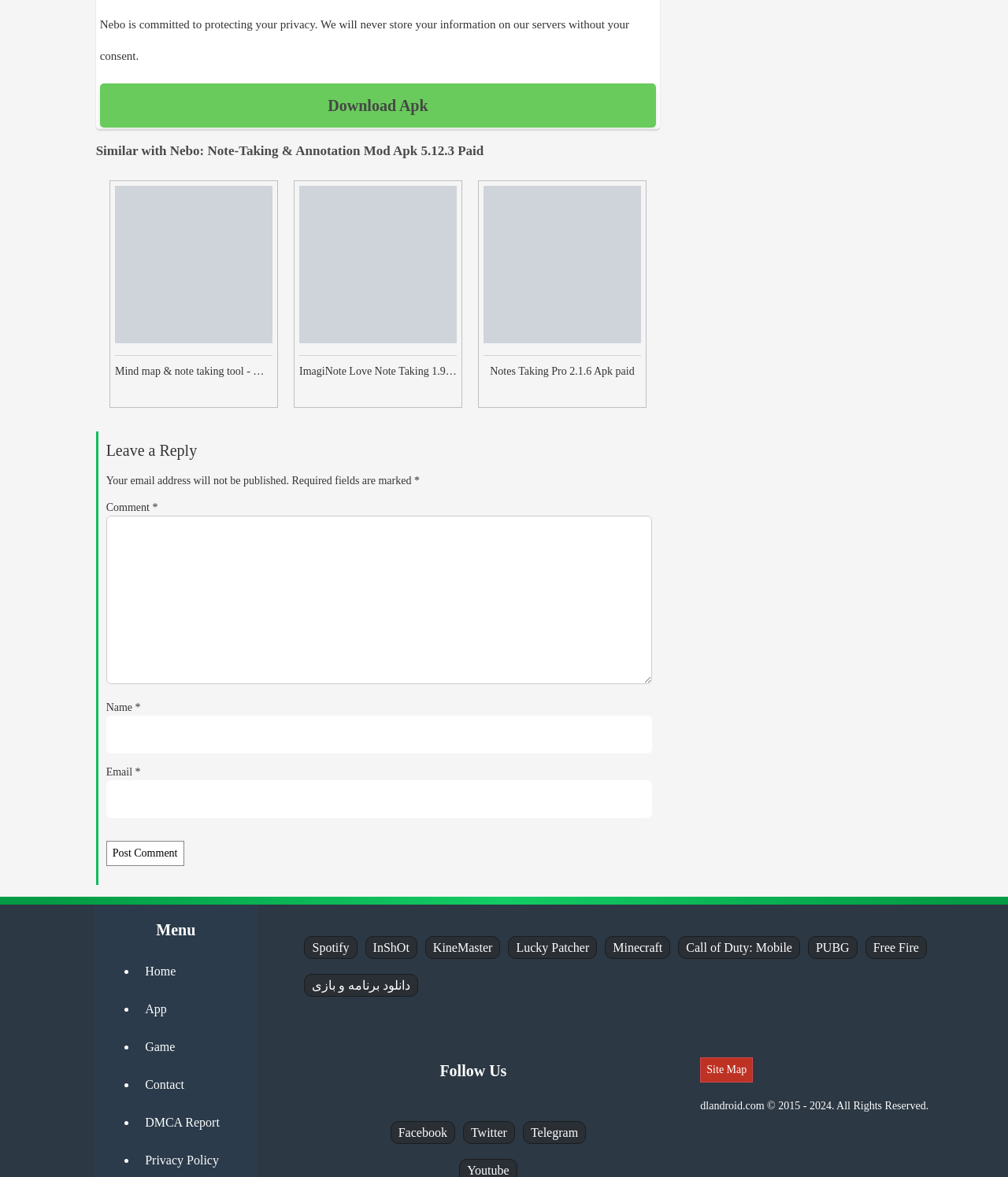What type of information is required for commenting?
Based on the image, provide your answer in one word or phrase.

Name, Email, Comment